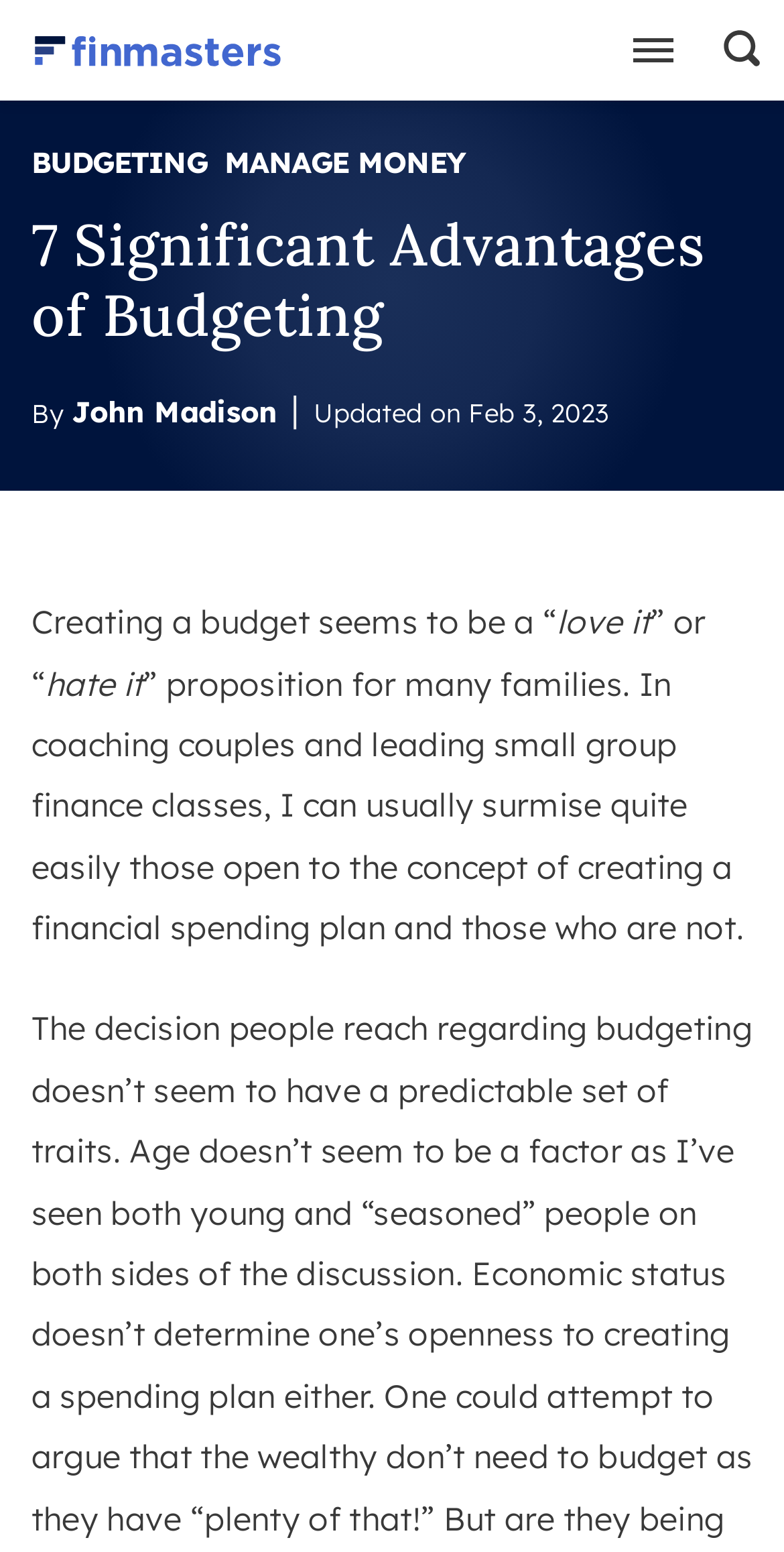When was the article updated?
Please provide a detailed and thorough answer to the question.

The update date can be found in the section below the main heading, where it says 'Updated on Feb 3, 2023'.